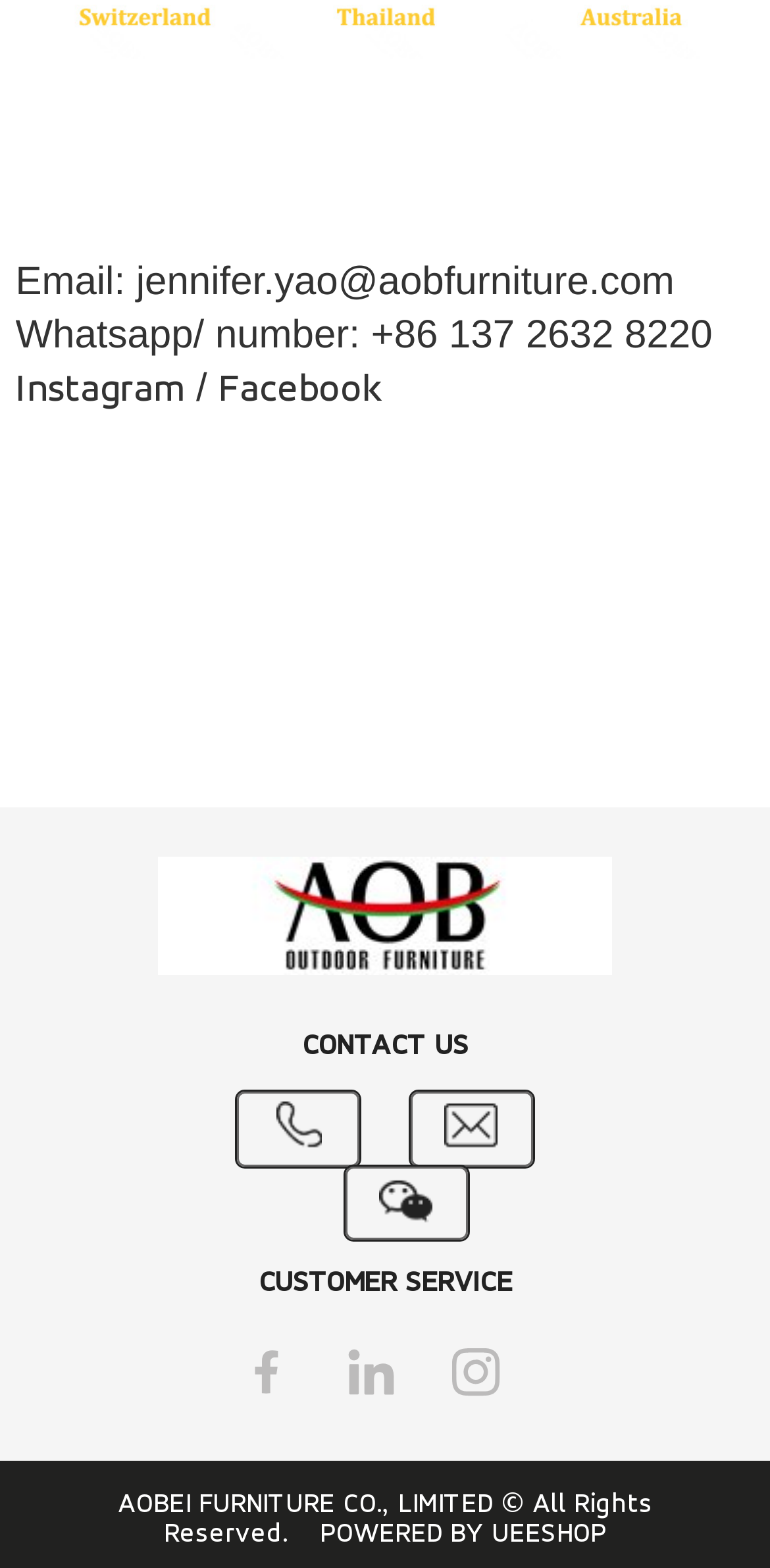Reply to the question with a single word or phrase:
How many icons are there below the 'CONTACT US' section?

3